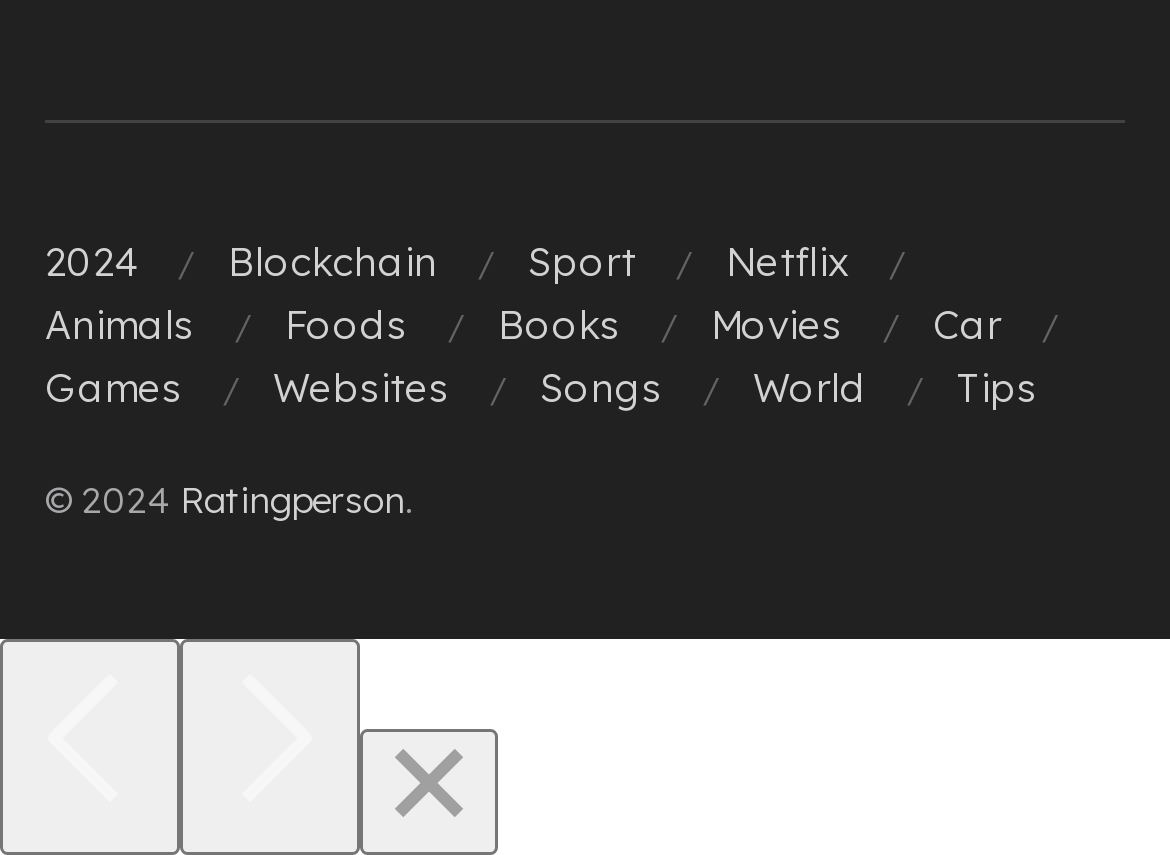Please locate the bounding box coordinates for the element that should be clicked to achieve the following instruction: "Open the Netflix page". Ensure the coordinates are given as four float numbers between 0 and 1, i.e., [left, top, right, bottom].

[0.621, 0.276, 0.726, 0.332]